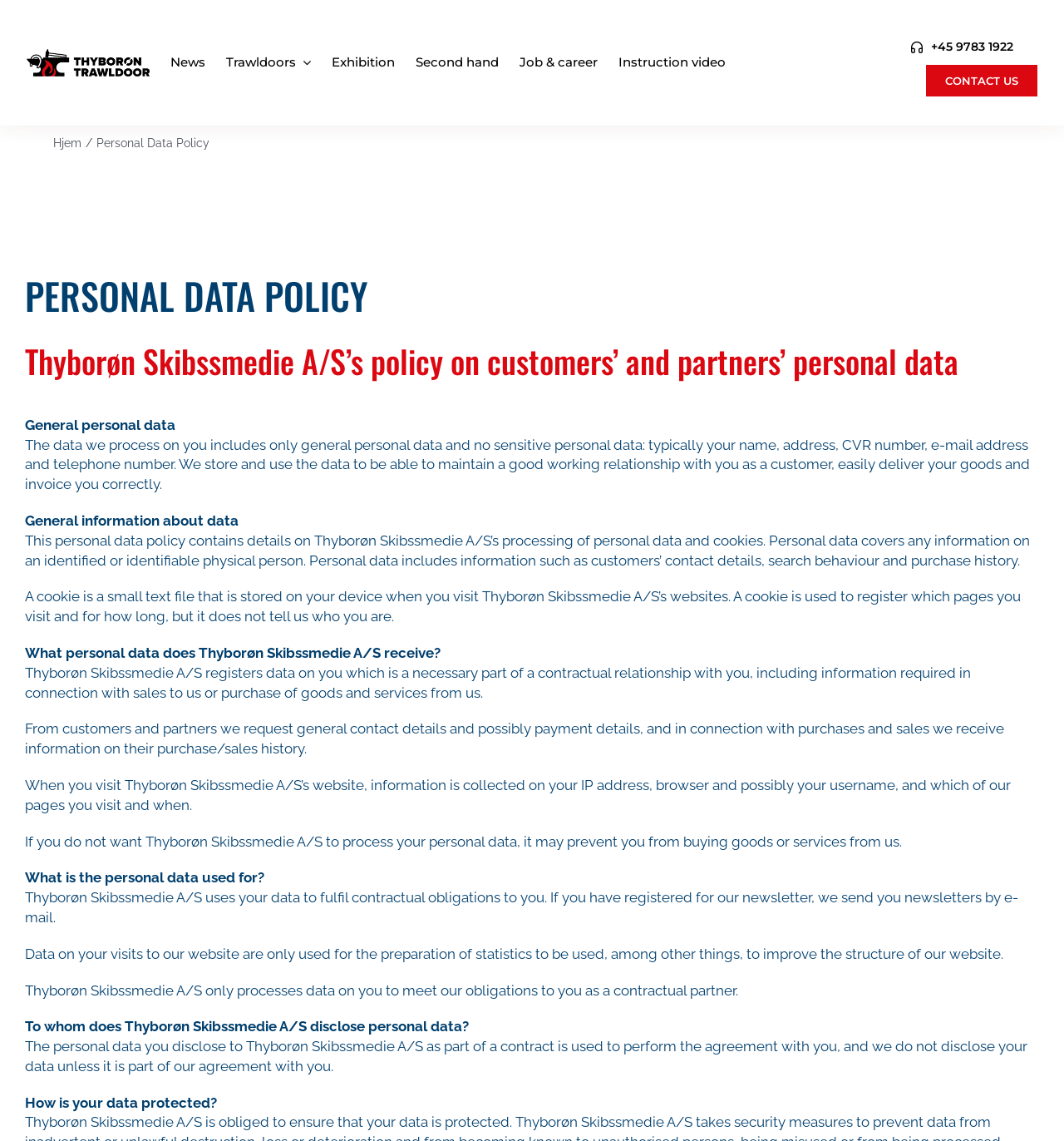Please mark the clickable region by giving the bounding box coordinates needed to complete this instruction: "Contact us".

[0.87, 0.057, 0.975, 0.085]